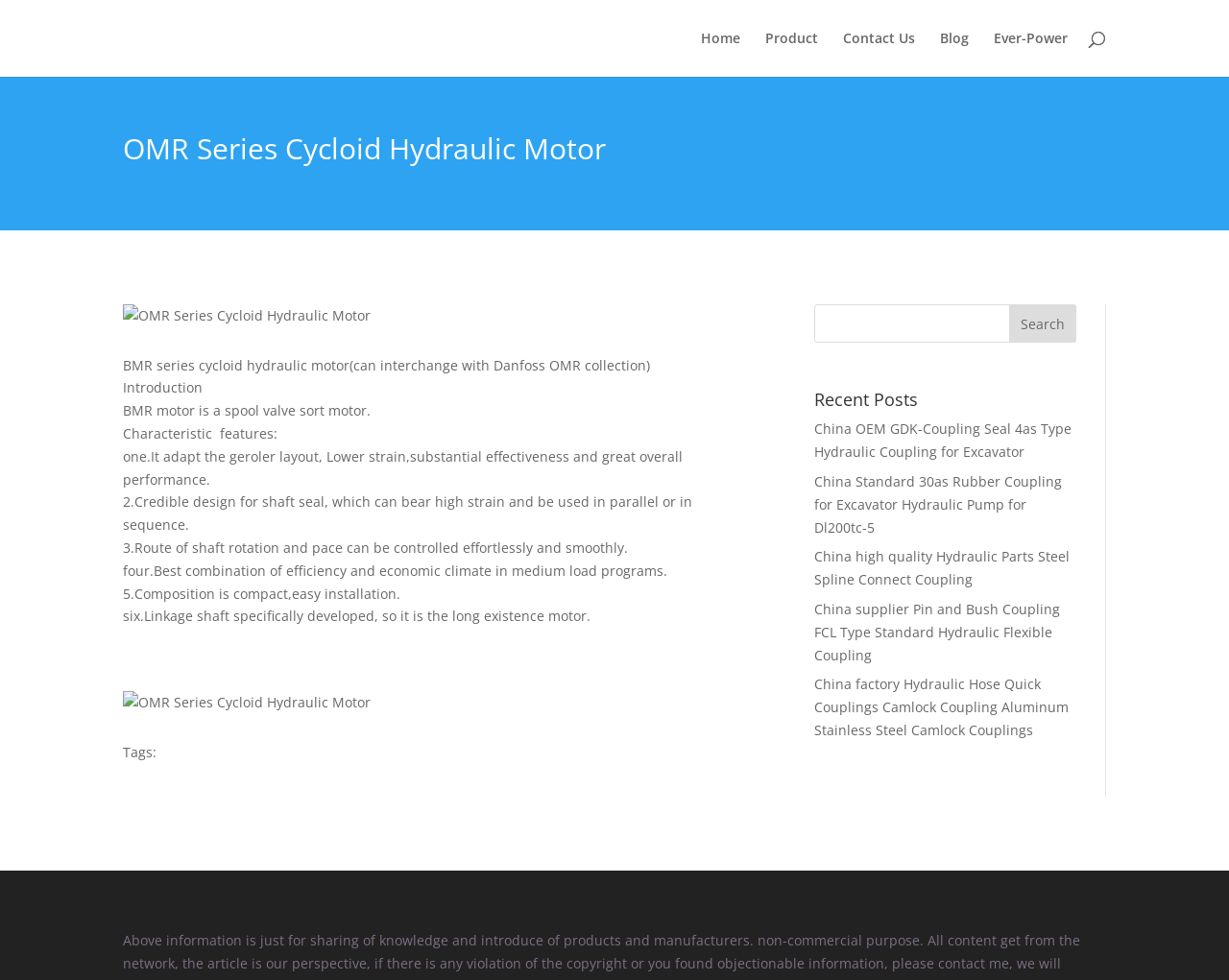Determine the bounding box coordinates of the clickable element to complete this instruction: "visit charity miles". Provide the coordinates in the format of four float numbers between 0 and 1, [left, top, right, bottom].

None